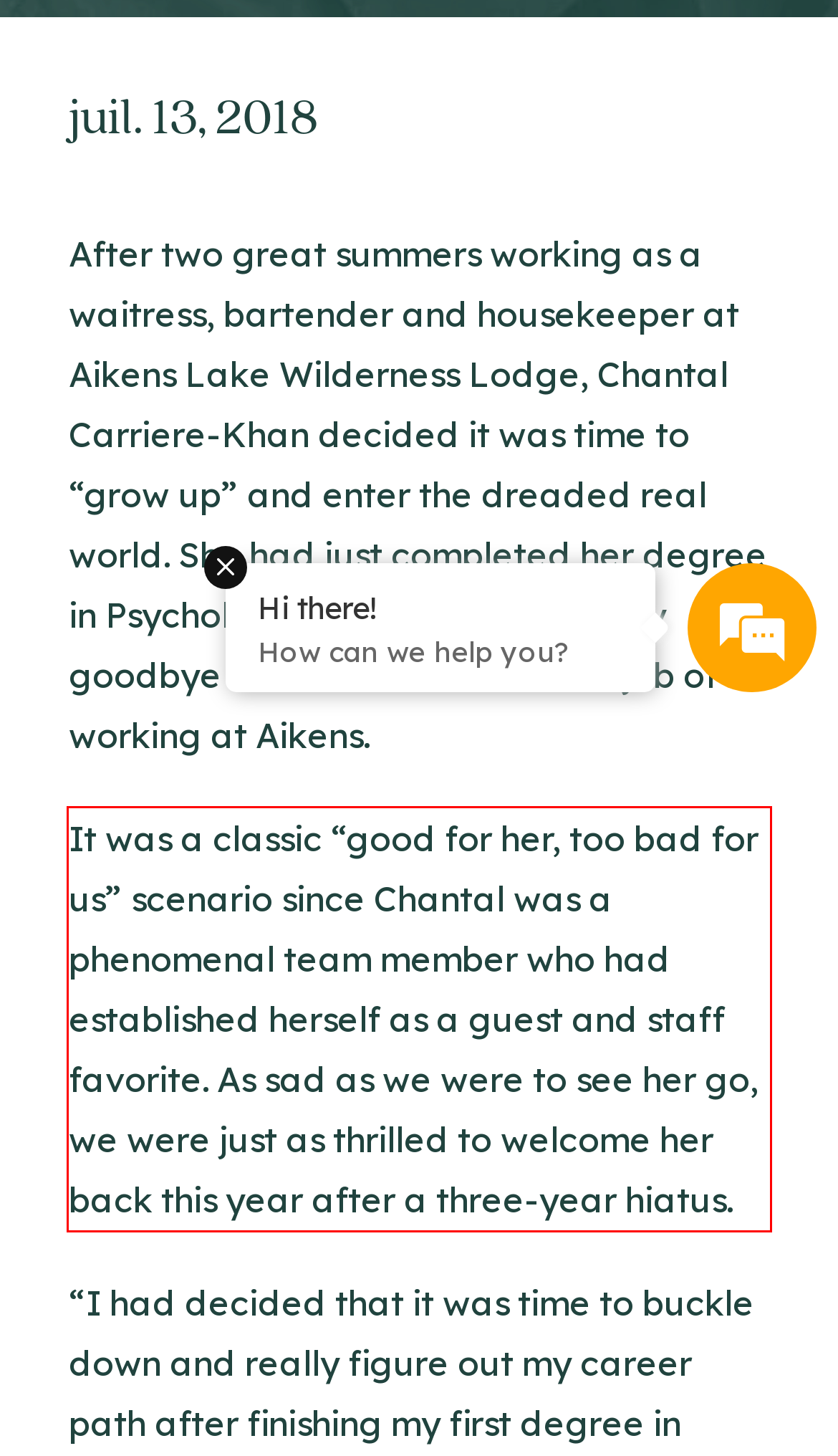Examine the webpage screenshot and use OCR to recognize and output the text within the red bounding box.

It was a classic “good for her, too bad for us” scenario since Chantal was a phenomenal team member who had established herself as a guest and staff favorite. As sad as we were to see her go, we were just as thrilled to welcome her back this year after a three-year hiatus.